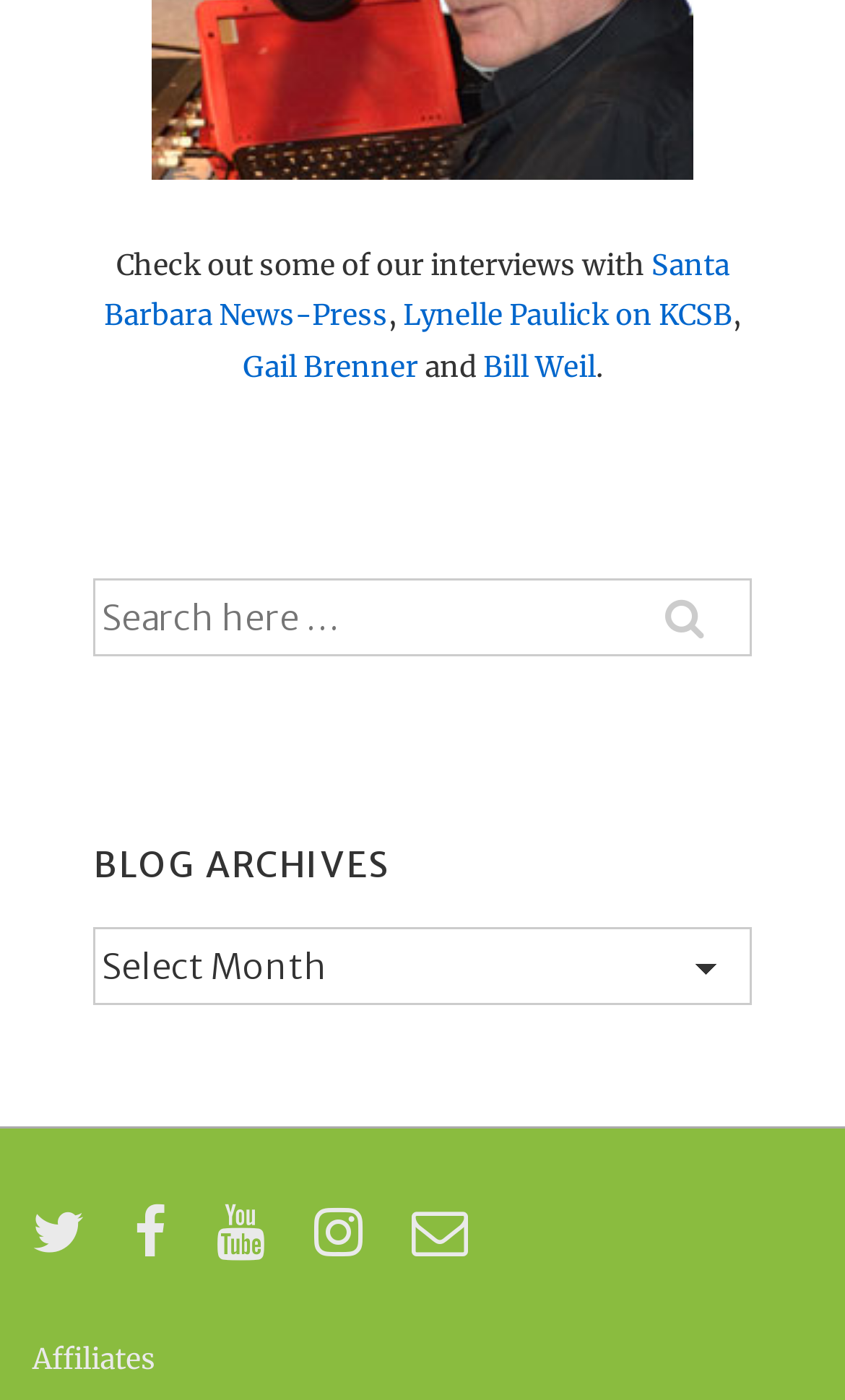Indicate the bounding box coordinates of the clickable region to achieve the following instruction: "Visit Santa Barbara News-Press."

[0.123, 0.176, 0.863, 0.239]